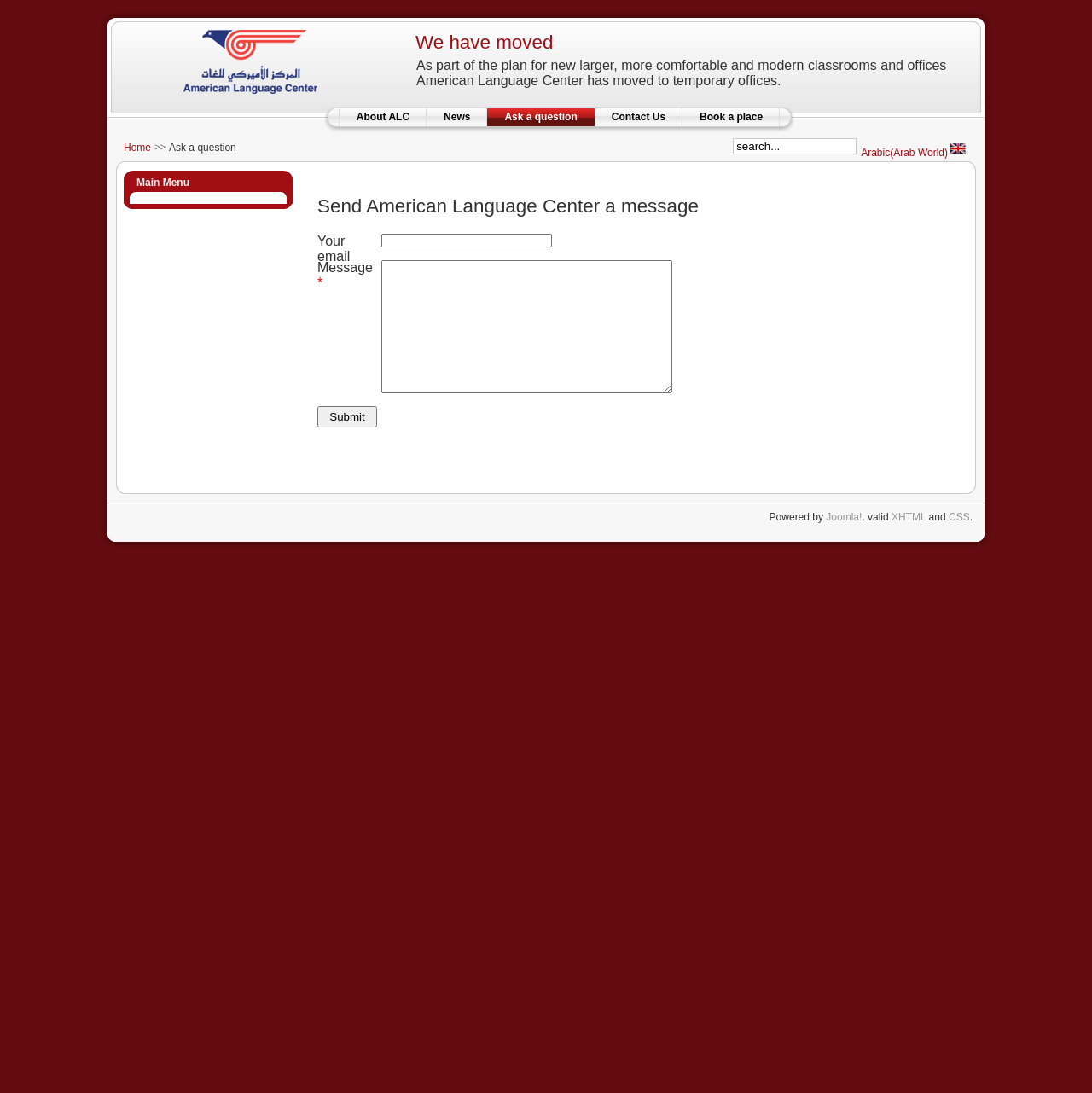Please locate the bounding box coordinates of the element that needs to be clicked to achieve the following instruction: "Change language to Arabic". The coordinates should be four float numbers between 0 and 1, i.e., [left, top, right, bottom].

[0.788, 0.134, 0.868, 0.145]